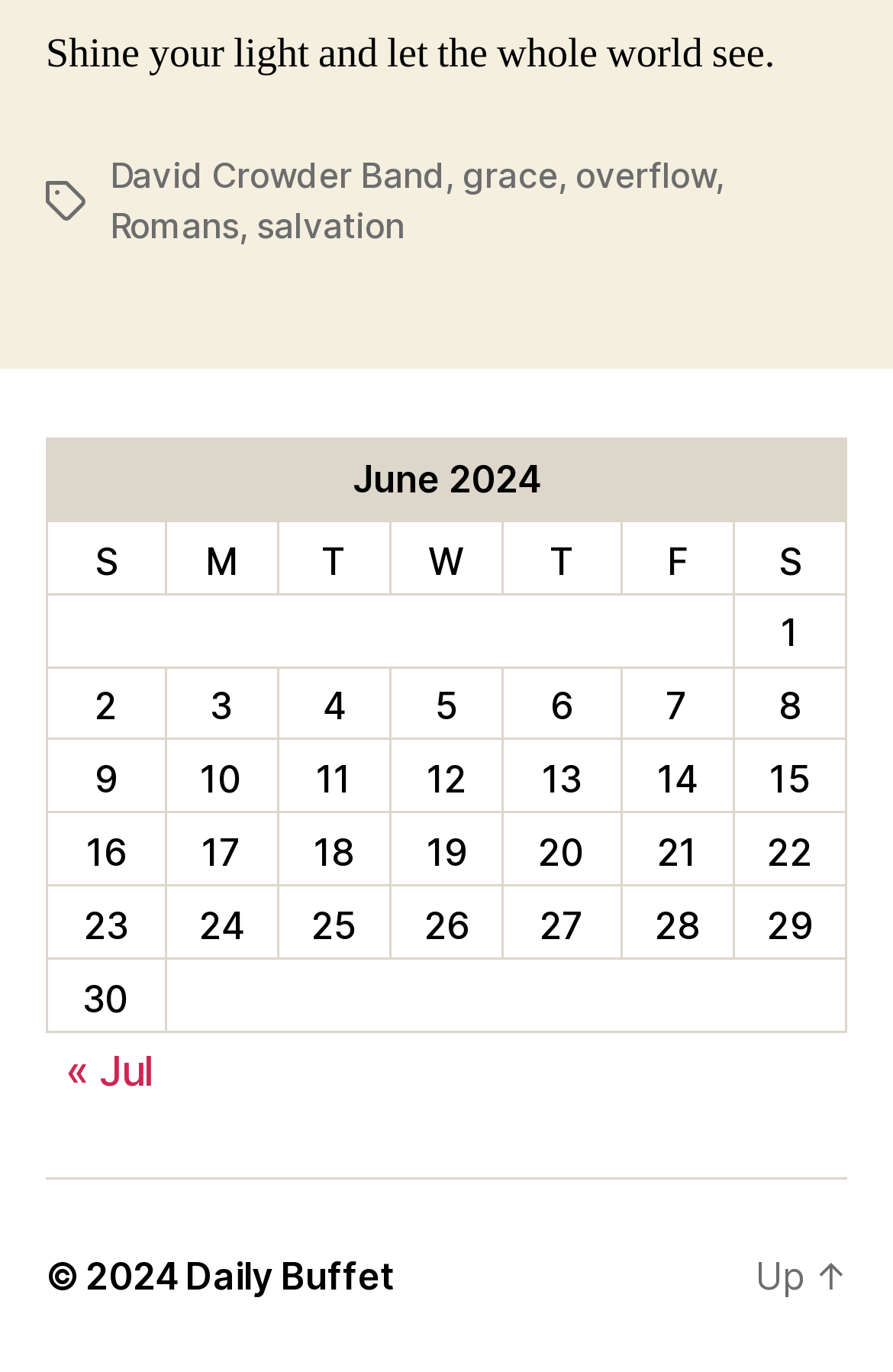Select the bounding box coordinates of the element I need to click to carry out the following instruction: "View the 'June 2024' table".

[0.051, 0.319, 0.949, 0.752]